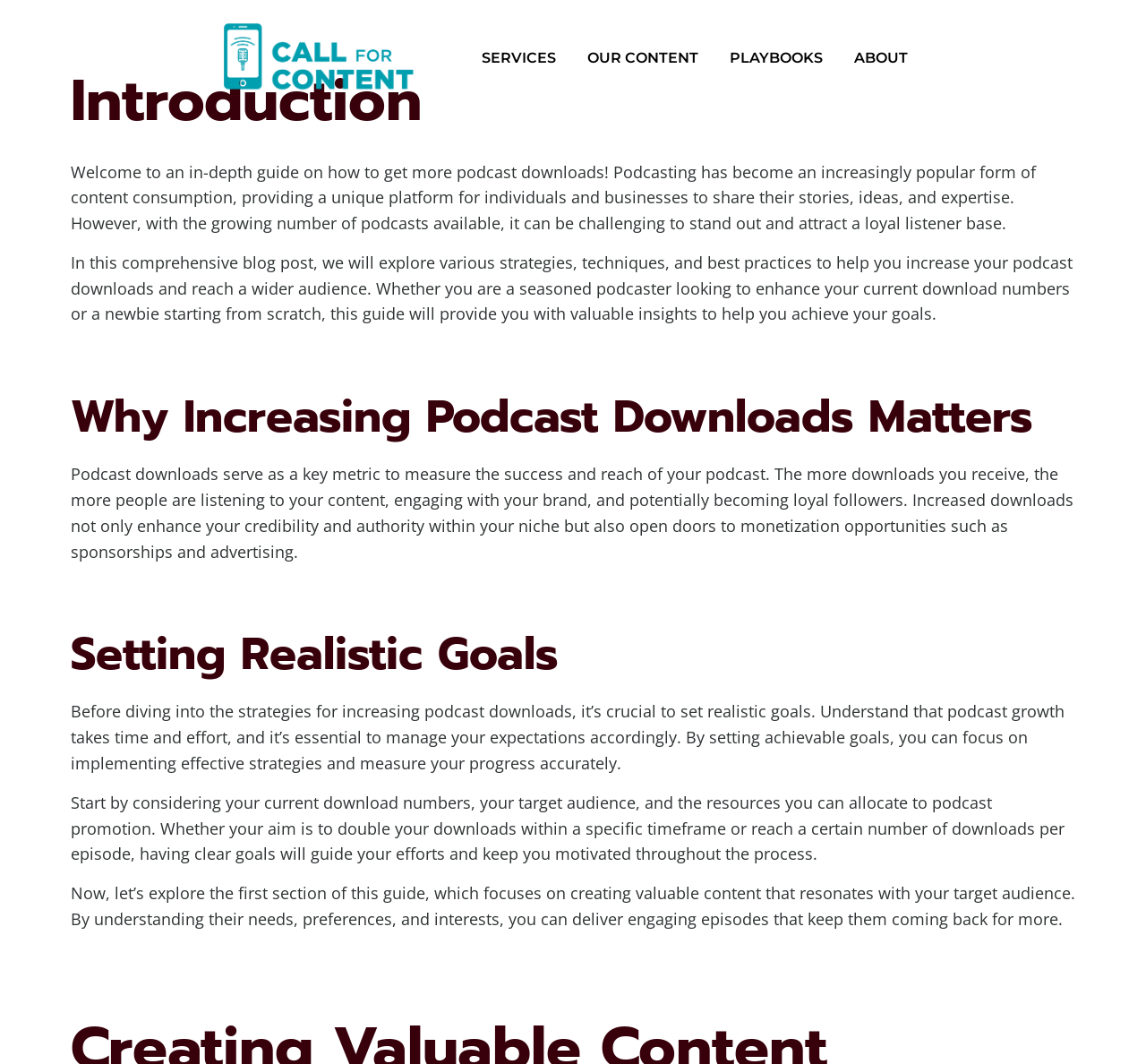What is the main topic of this webpage?
Provide a comprehensive and detailed answer to the question.

Based on the webpage content, it is clear that the main topic is about increasing podcast downloads. The heading 'Introduction' and the subsequent paragraphs discuss the importance of podcast downloads and provide strategies to increase them.